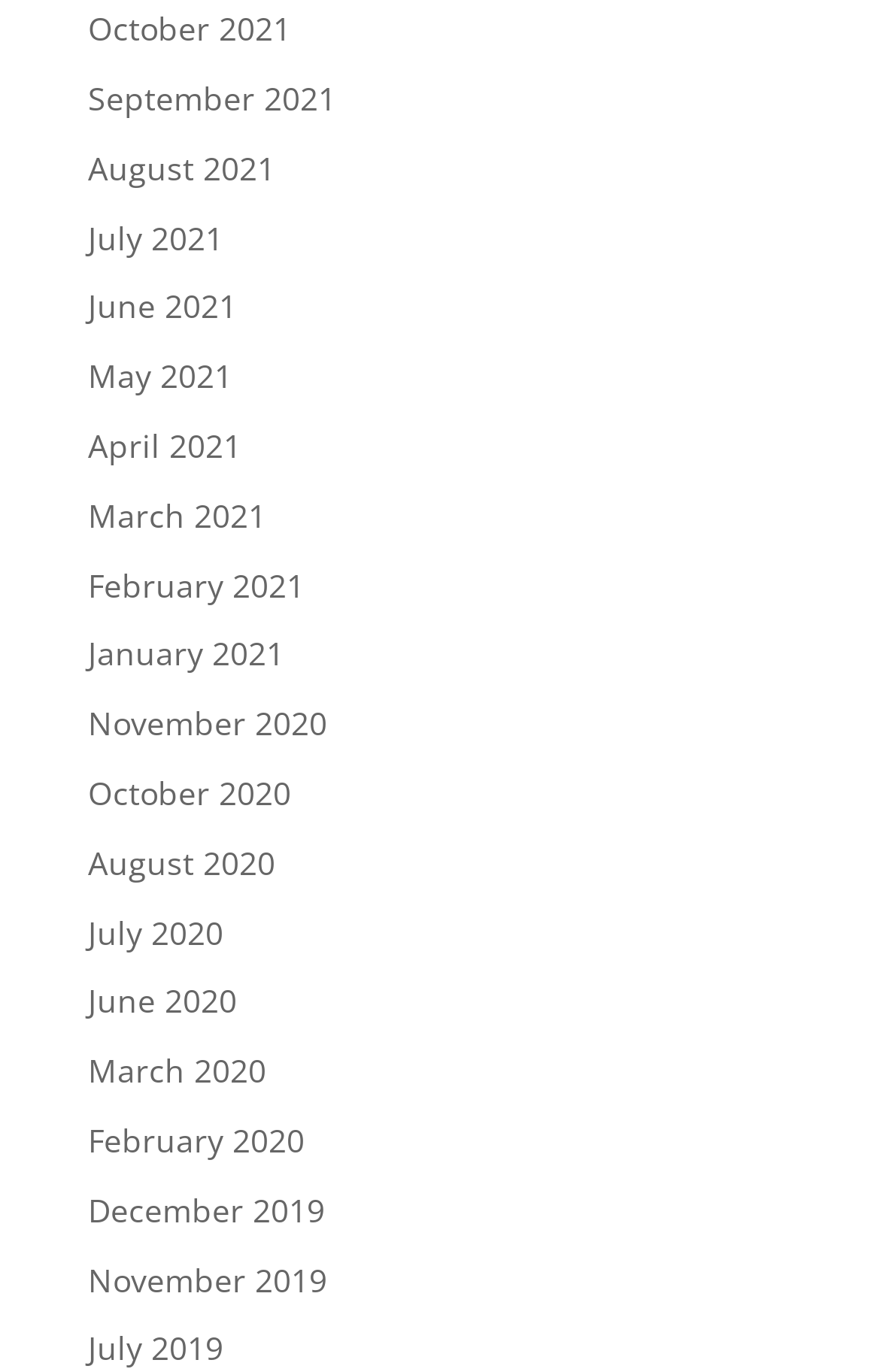Locate the bounding box coordinates of the item that should be clicked to fulfill the instruction: "view October 2021".

[0.1, 0.005, 0.331, 0.036]